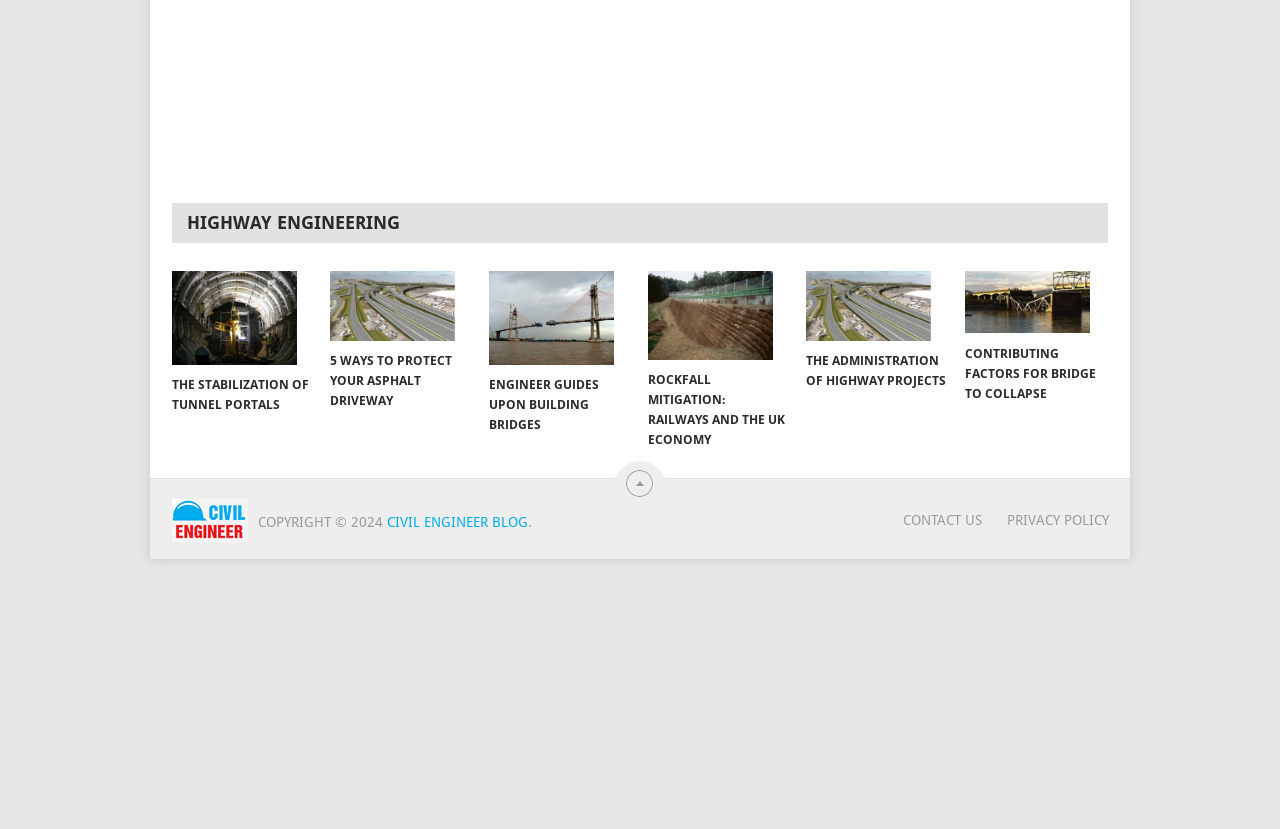How many images are there on the webpage?
Using the screenshot, give a one-word or short phrase answer.

5